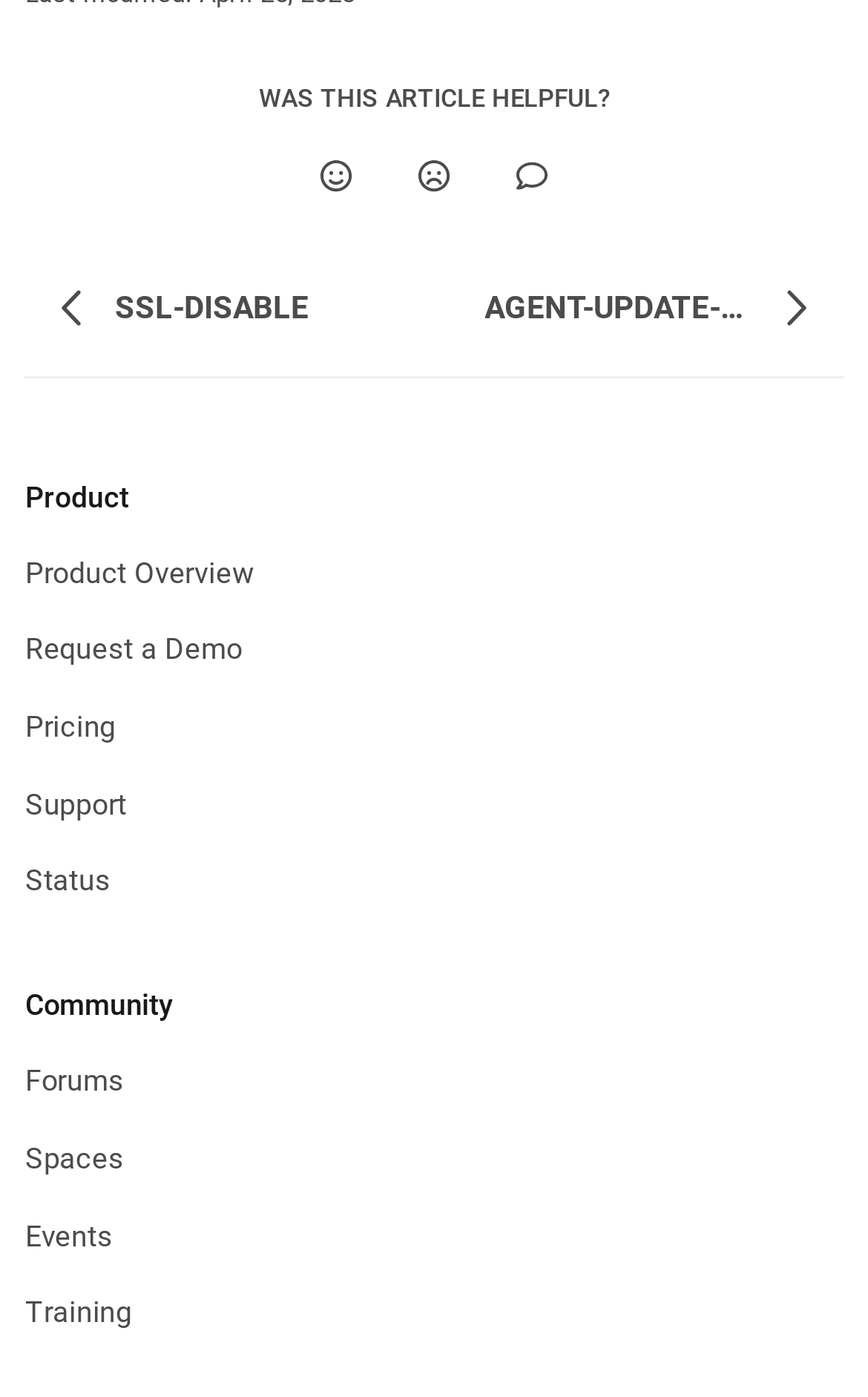Observe the image and answer the following question in detail: What is the purpose of the 'AGENT-UPDATE-API-TOKEN' link?

The 'AGENT-UPDATE-API-TOKEN' link is likely used to update or manage API tokens, which are used to authenticate and authorize access to APIs (Application Programming Interfaces) or other software systems.